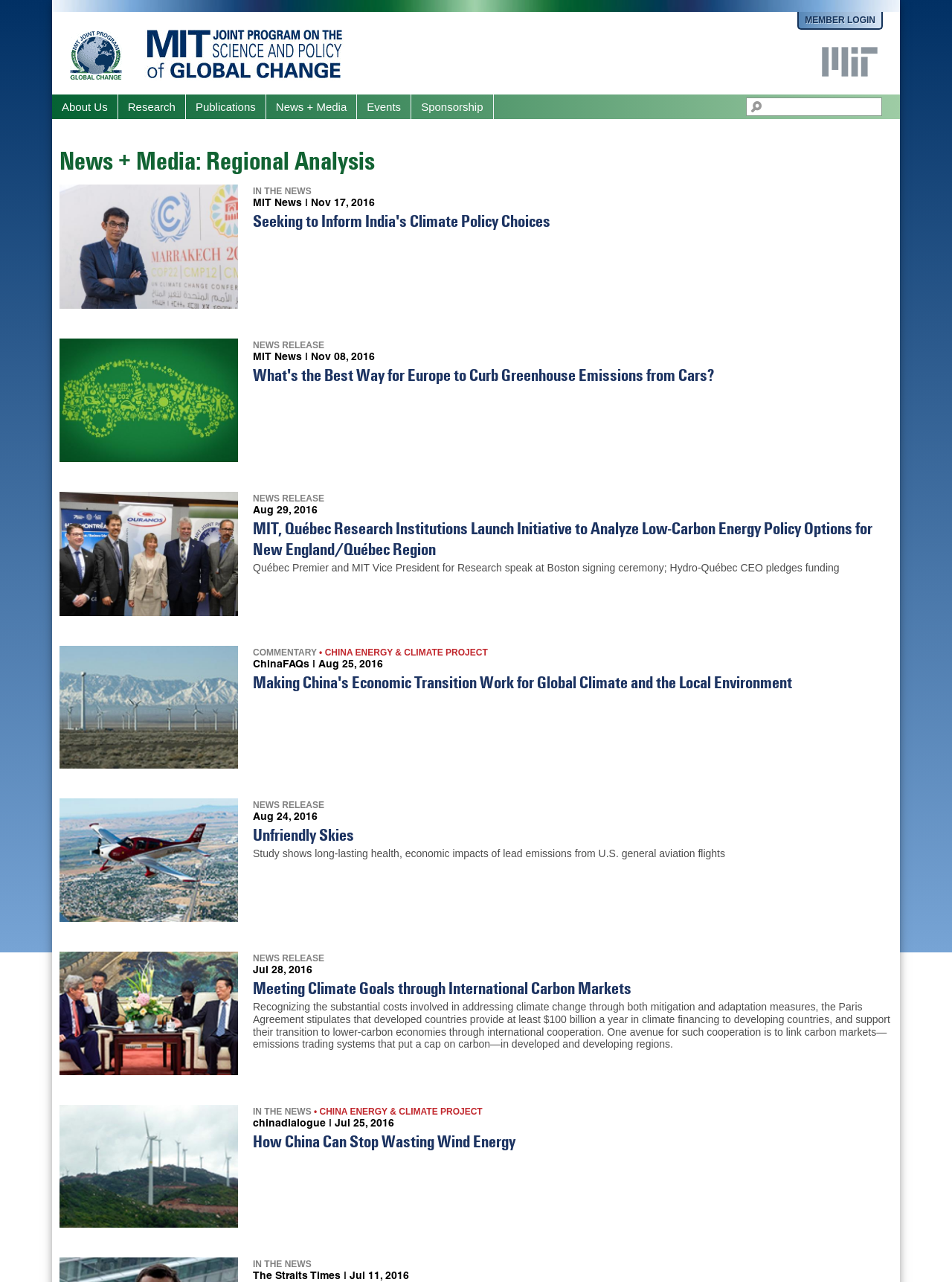What type of content is listed on the webpage?
Please provide an in-depth and detailed response to the question.

The webpage lists several articles with titles, dates, and short descriptions. The articles are categorized into 'IN THE NEWS', 'NEWS RELEASE', and 'COMMENTARY' sections, suggesting that the content is related to news and media.